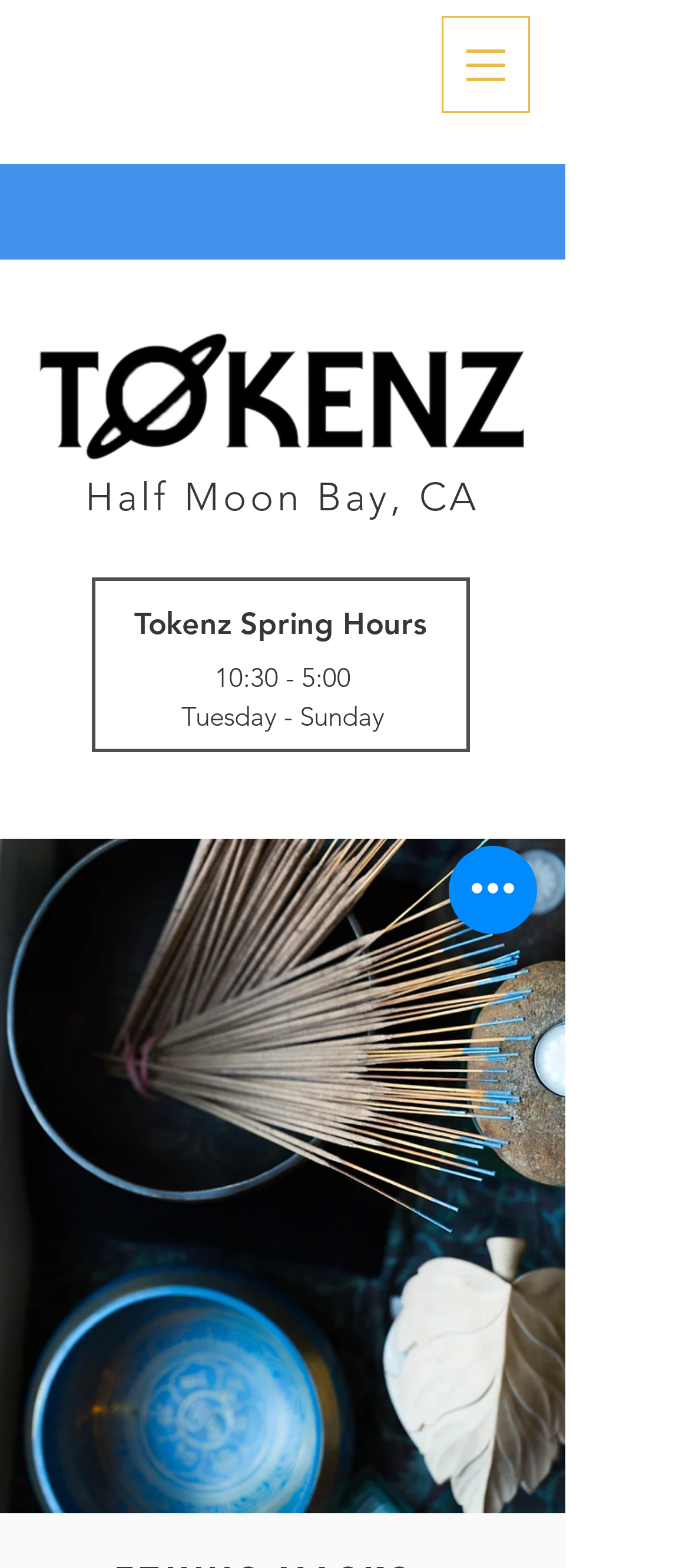Provide an in-depth caption for the elements present on the webpage.

The webpage is titled "Home | tokenz" and appears to be a homepage for a business or organization. At the top of the page, there is a navigation section labeled "Site" that contains a button with a popup menu. This navigation section is positioned near the top-right corner of the page. Within the navigation section, there is a small image.

Below the navigation section, there is a slideshow region that spans most of the width of the page. Above the slideshow, there are two headings: "Half Moon Bay, CA" and "Tokenz Spring Hours". The "Half Moon Bay, CA" heading is positioned near the top-left corner of the page, while the "Tokenz Spring Hours" heading is positioned slightly below it.

Under the "Tokenz Spring Hours" heading, there are two lines of text: "10:30 - 5:00" and "Tuesday - Sunday". These lines of text are positioned near the center of the page.

At the bottom of the page, there is a region labeled "Services" that spans most of the width of the page. This region is positioned near the bottom of the page.

On the right side of the page, near the middle, there is a button labeled "Quick actions".